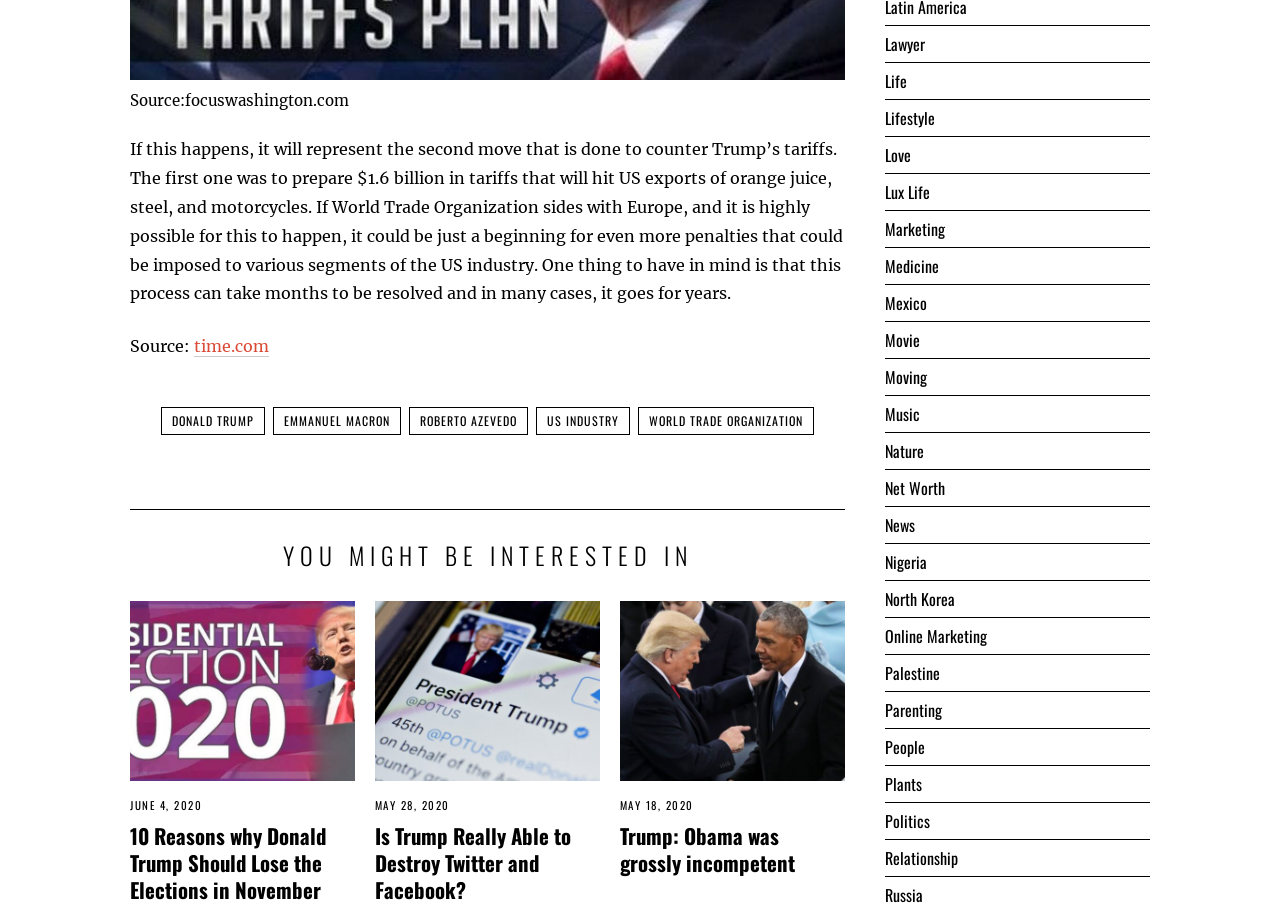Provide a one-word or one-phrase answer to the question:
Who is mentioned in the third link?

Donald Trump